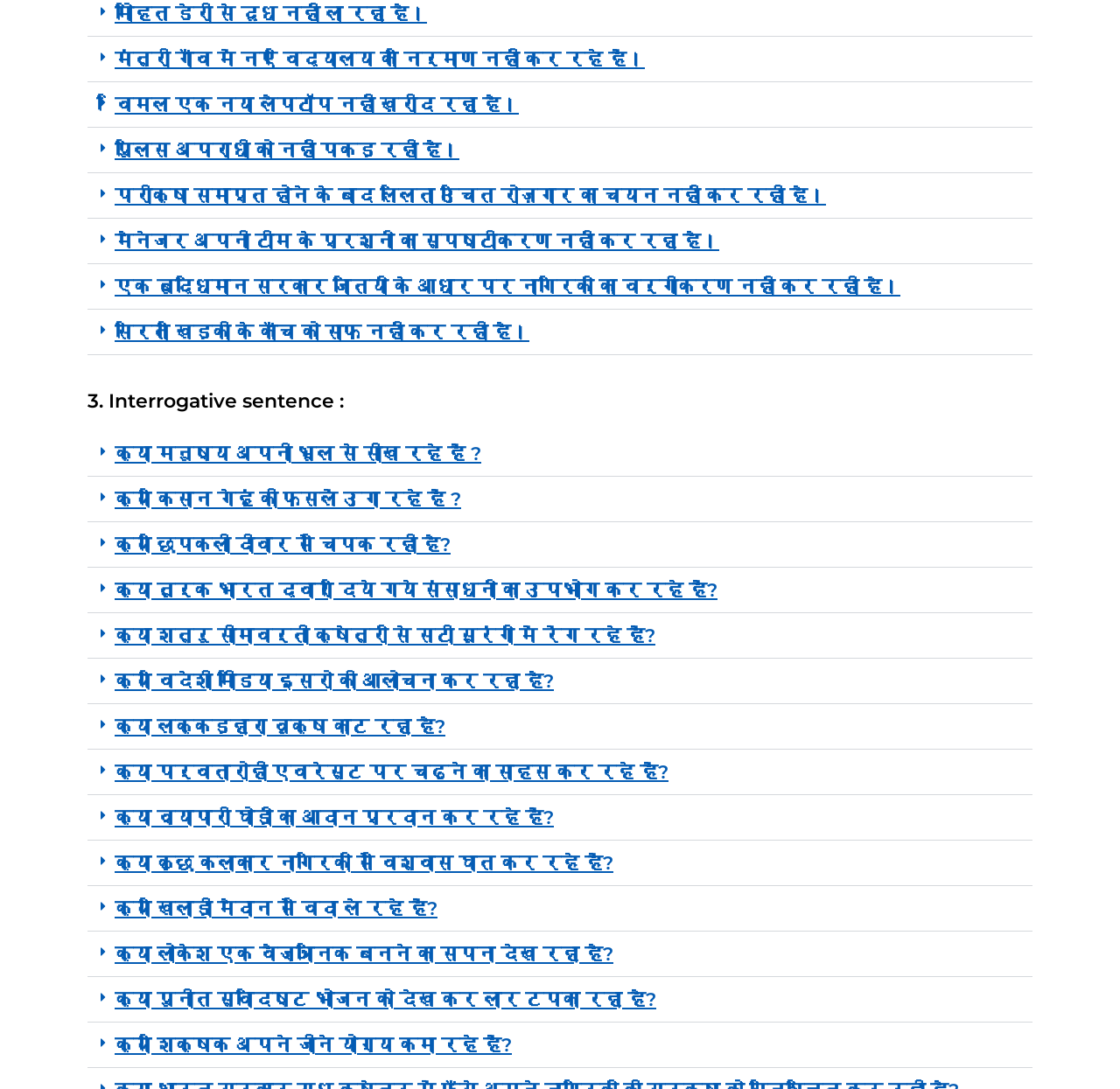What is the text of the first link in the third section?
Using the image, answer in one word or phrase.

क्या मनुष्य अपनी भूल से सीख रहे हैं?